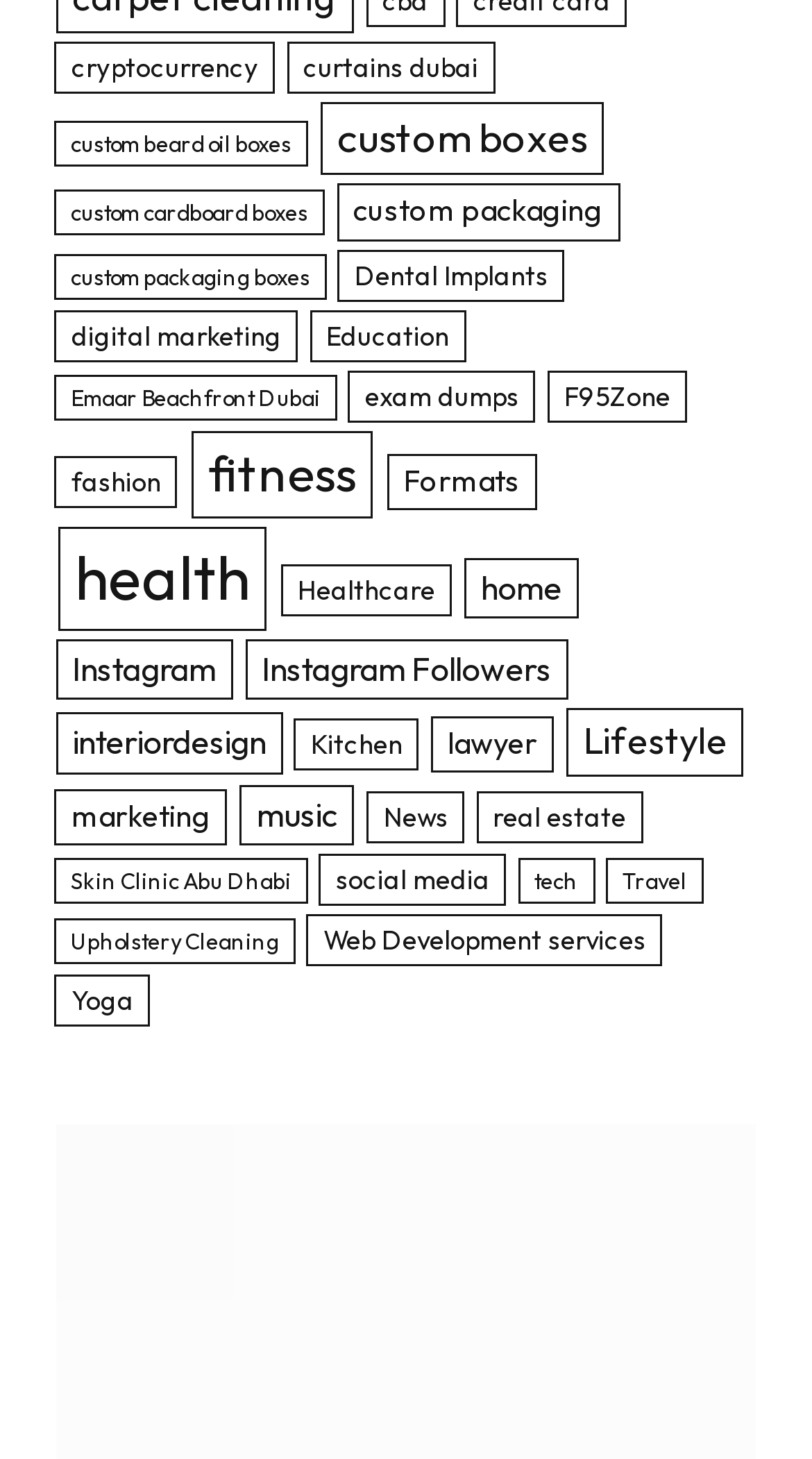Provide a brief response in the form of a single word or phrase:
What is the category with the most items?

health